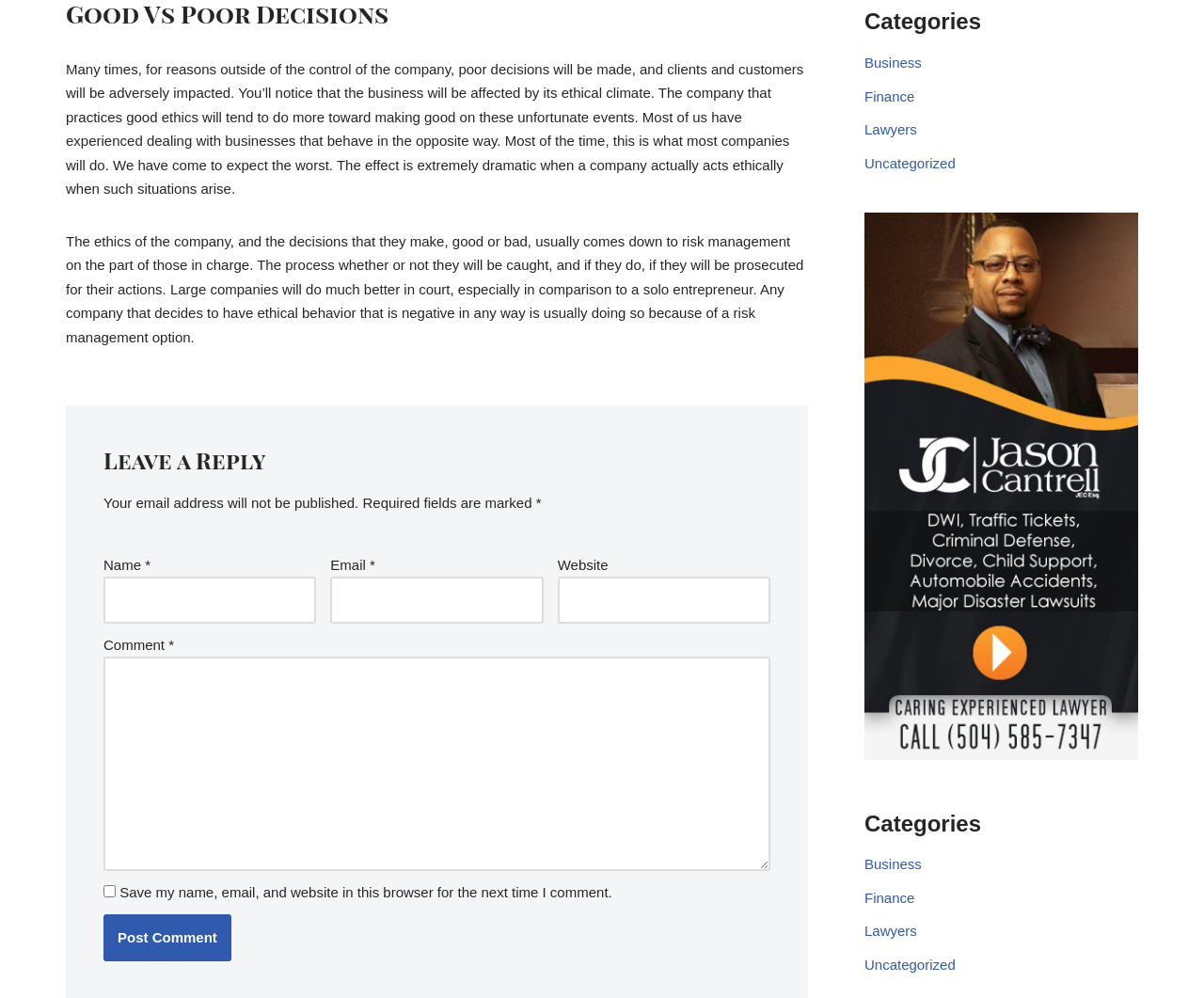Please identify the bounding box coordinates of the element's region that needs to be clicked to fulfill the following instruction: "Leave a comment". The bounding box coordinates should consist of four float numbers between 0 and 1, i.e., [left, top, right, bottom].

[0.086, 0.444, 0.64, 0.478]